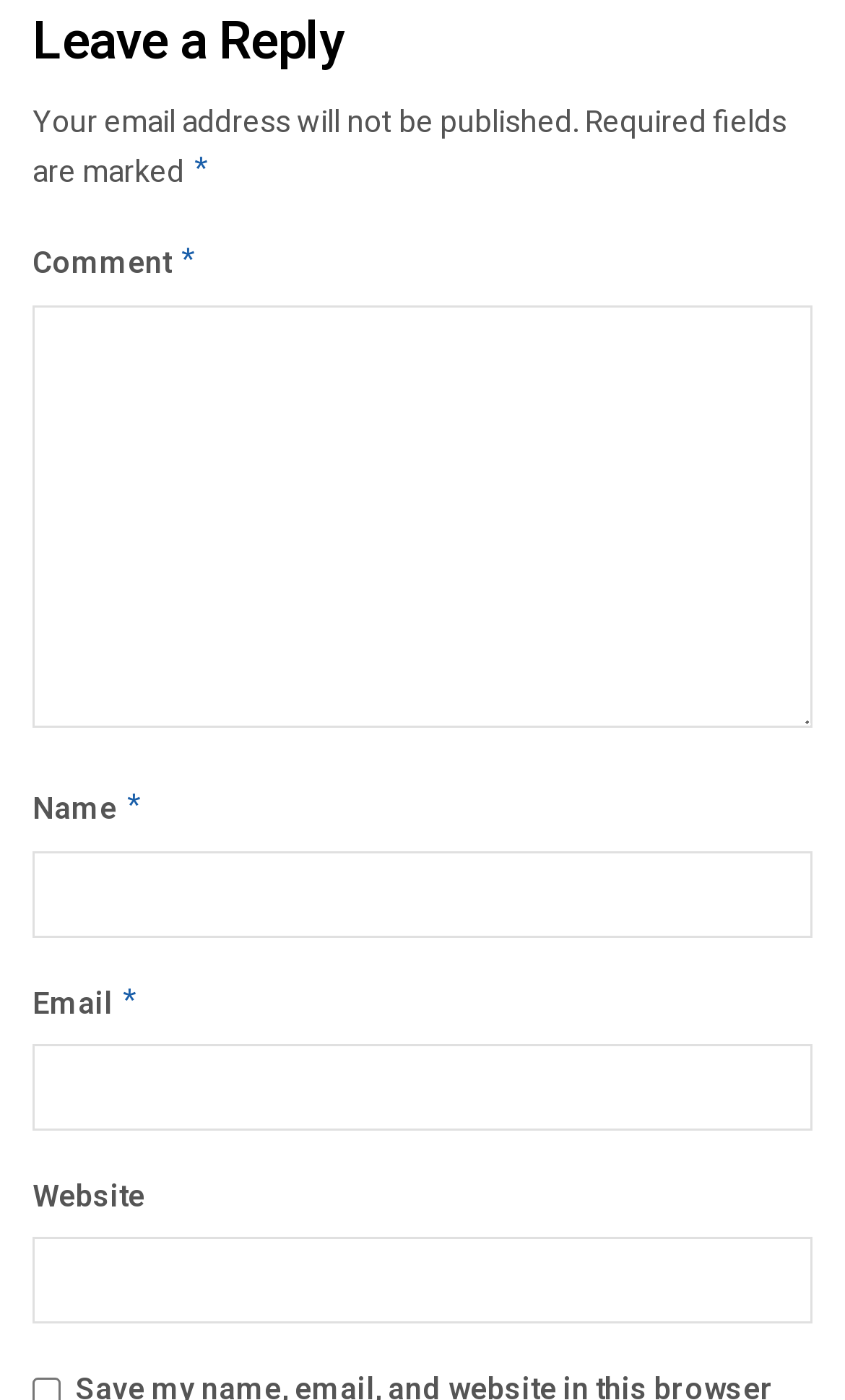Indicate the bounding box coordinates of the clickable region to achieve the following instruction: "add your website."

[0.038, 0.884, 0.962, 0.946]